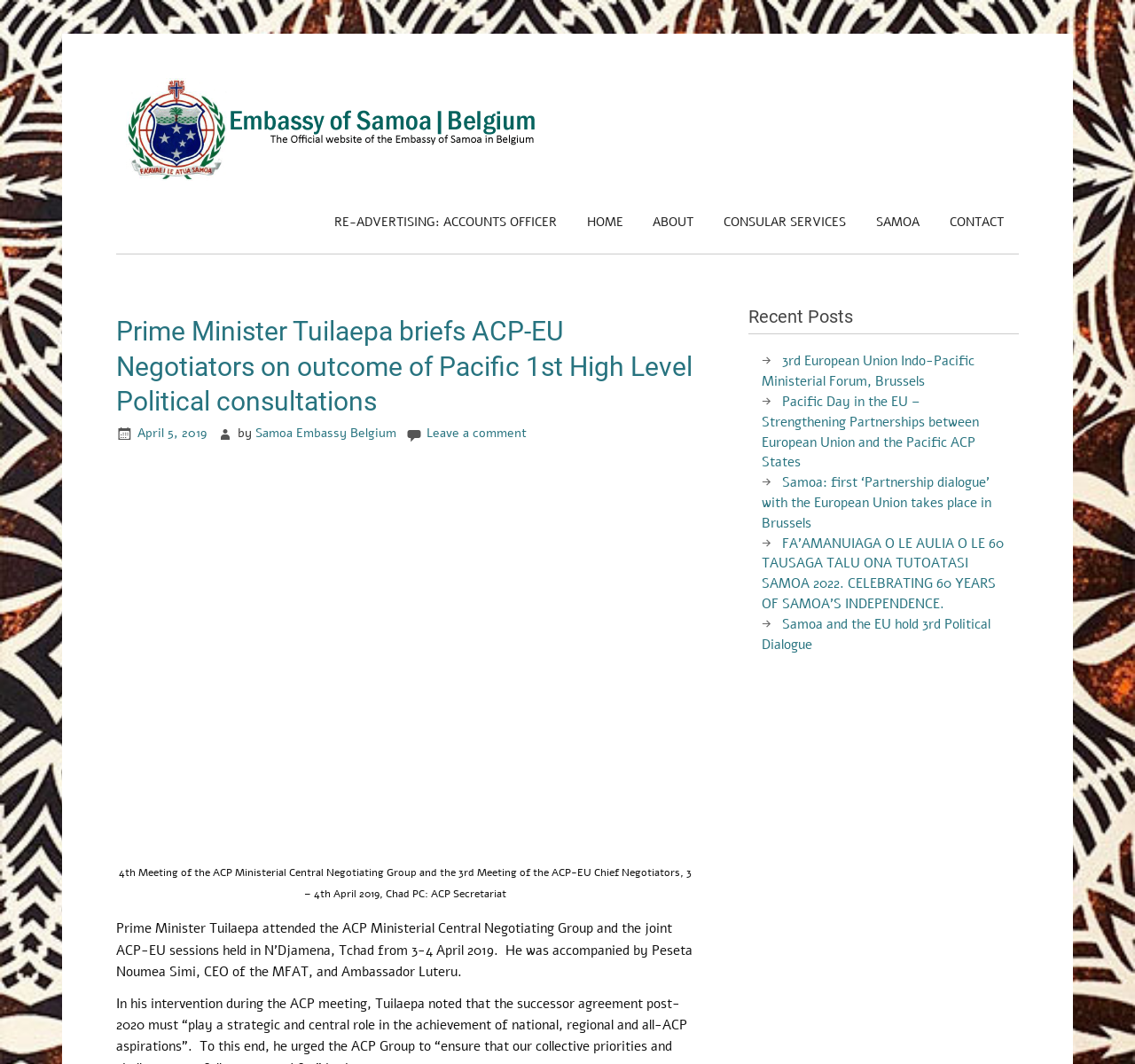What is the date of the article?
Using the visual information, respond with a single word or phrase.

April 5, 2019